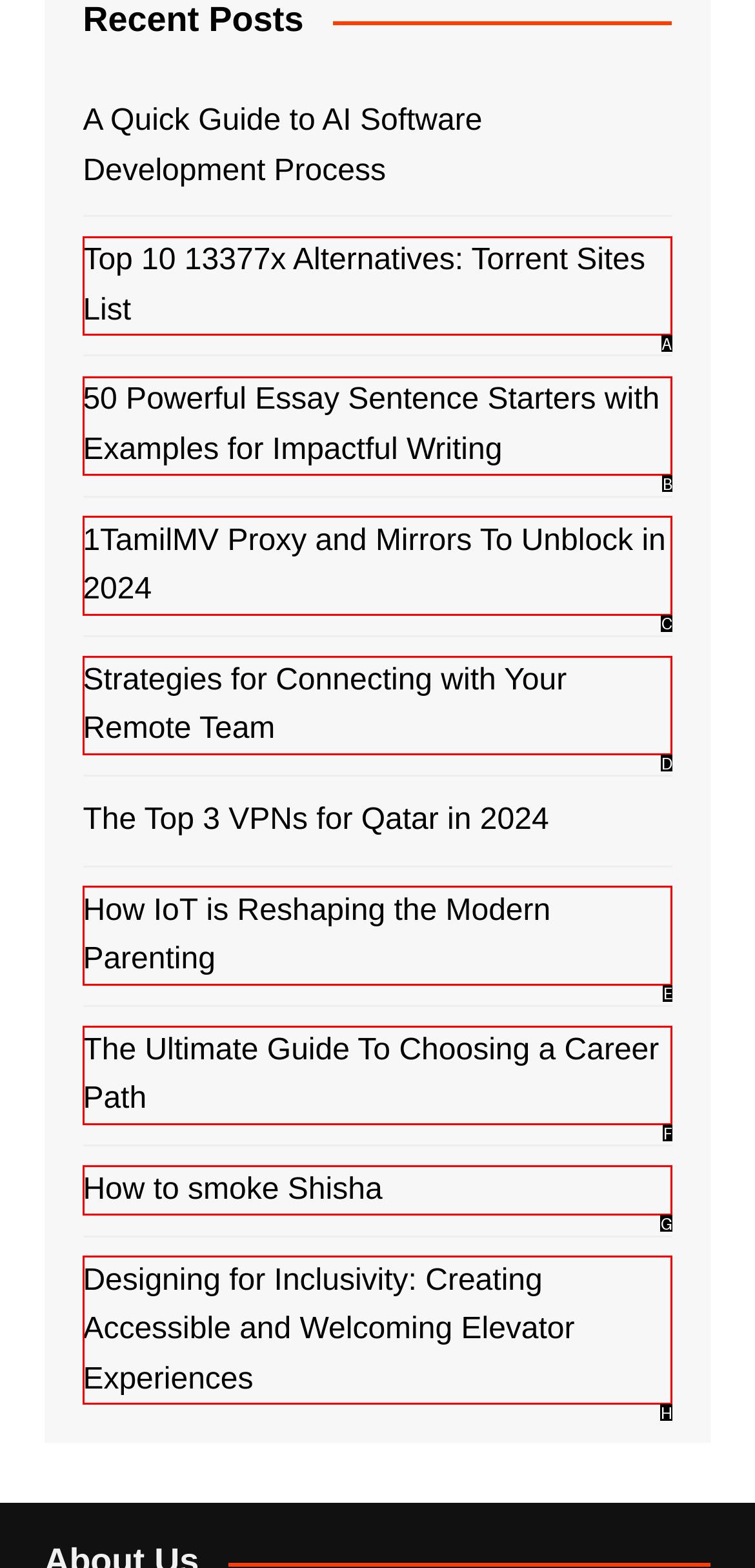Choose the HTML element you need to click to achieve the following task: Explore 13377x alternatives
Respond with the letter of the selected option from the given choices directly.

A